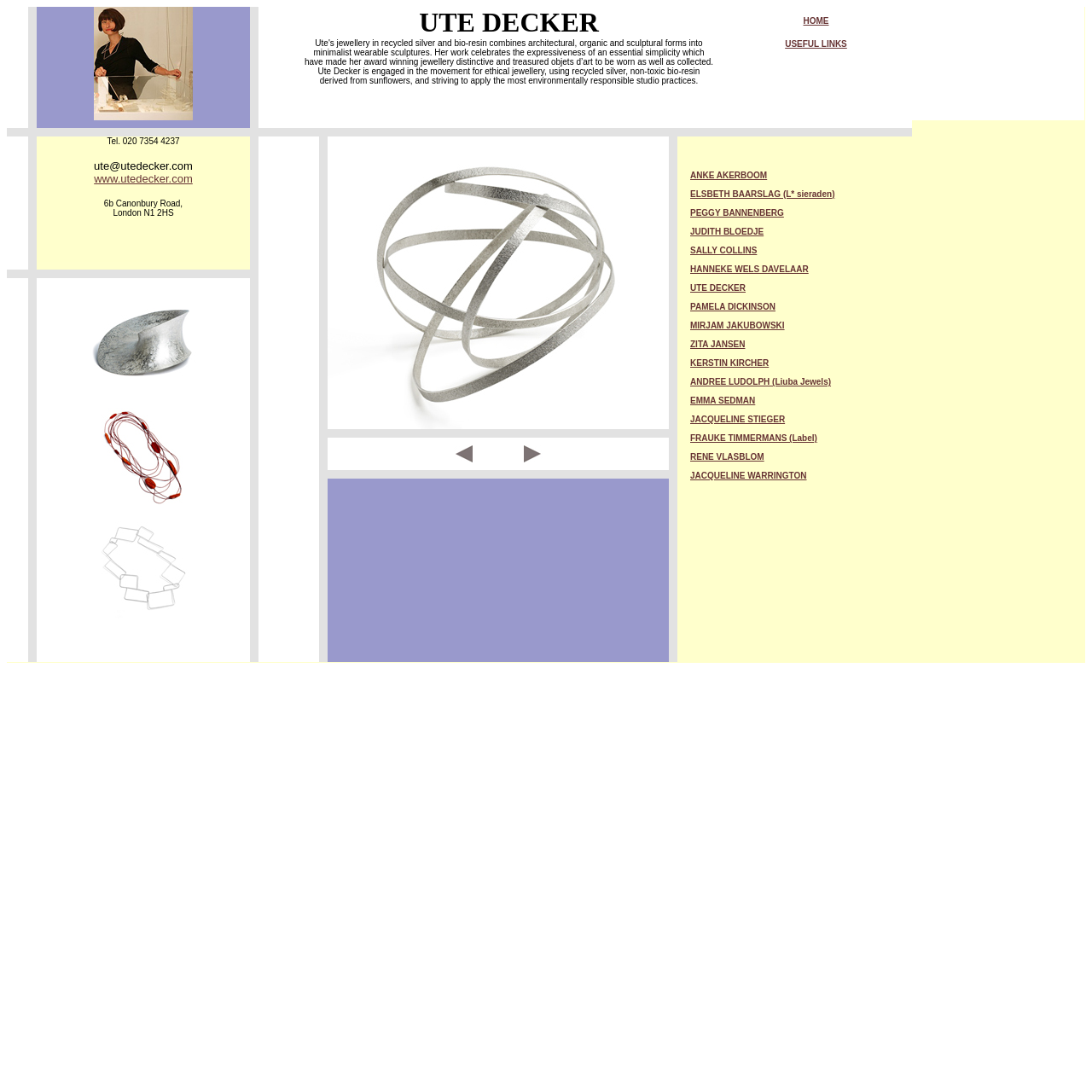What is the contact information provided on the webpage?
Using the image as a reference, answer with just one word or a short phrase.

Phone number and email